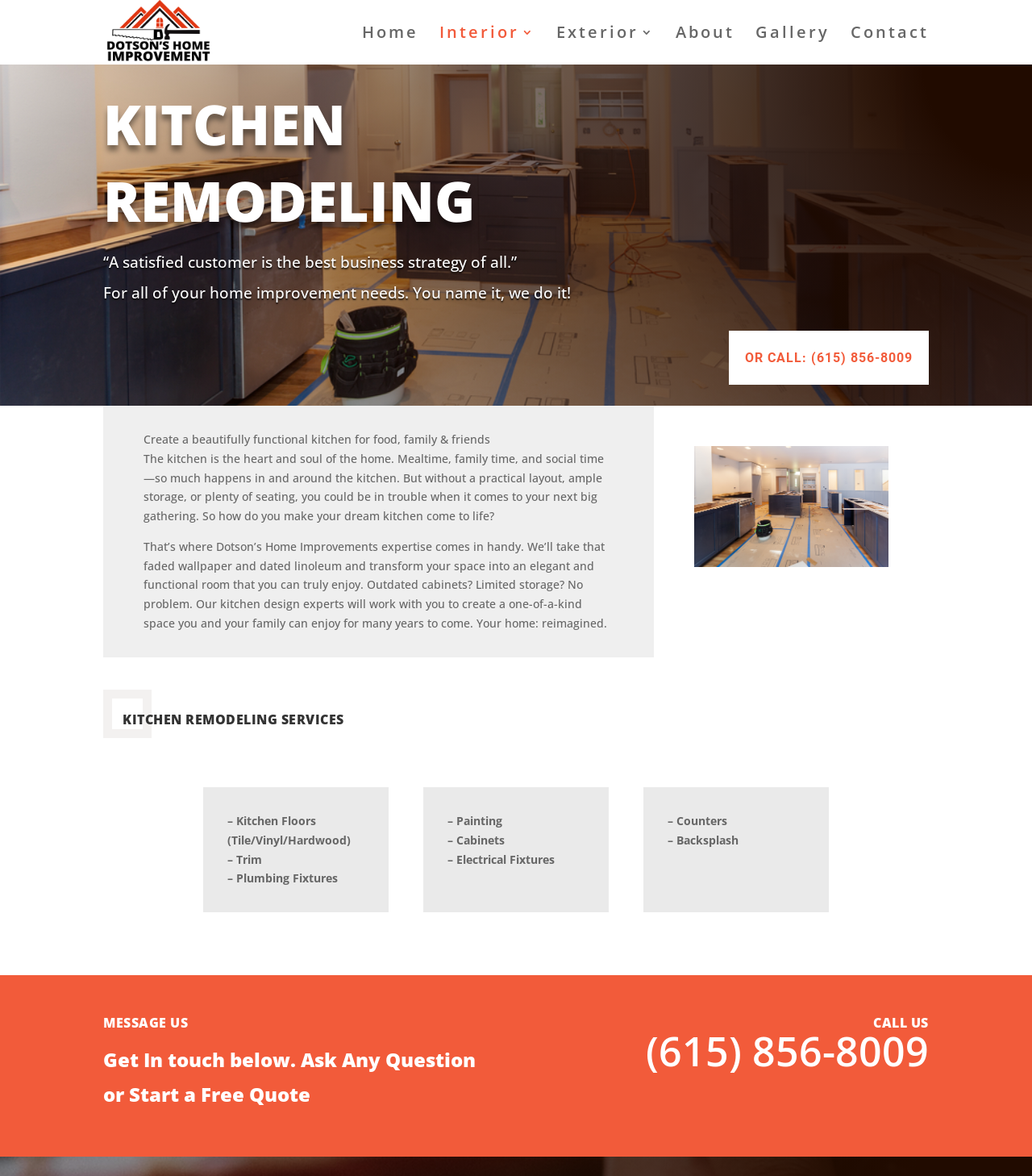Pinpoint the bounding box coordinates of the element that must be clicked to accomplish the following instruction: "Call the phone number". The coordinates should be in the format of four float numbers between 0 and 1, i.e., [left, top, right, bottom].

[0.626, 0.871, 0.9, 0.917]